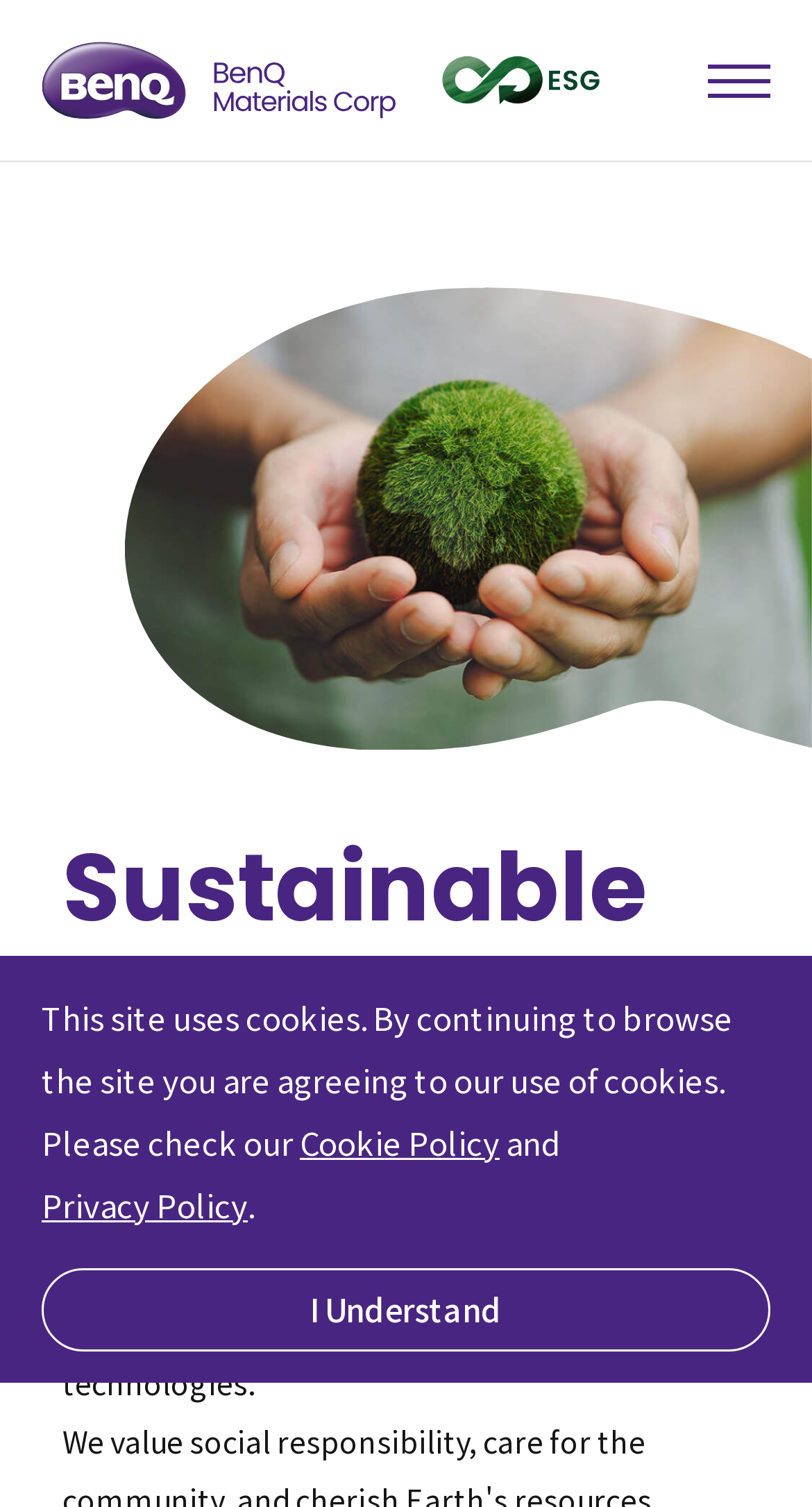What is the theme of the webpage?
Give a thorough and detailed response to the question.

The heading element 'Sustainable Innovation' is a prominent element on the webpage, suggesting that the theme of the webpage is Sustainable Innovation.